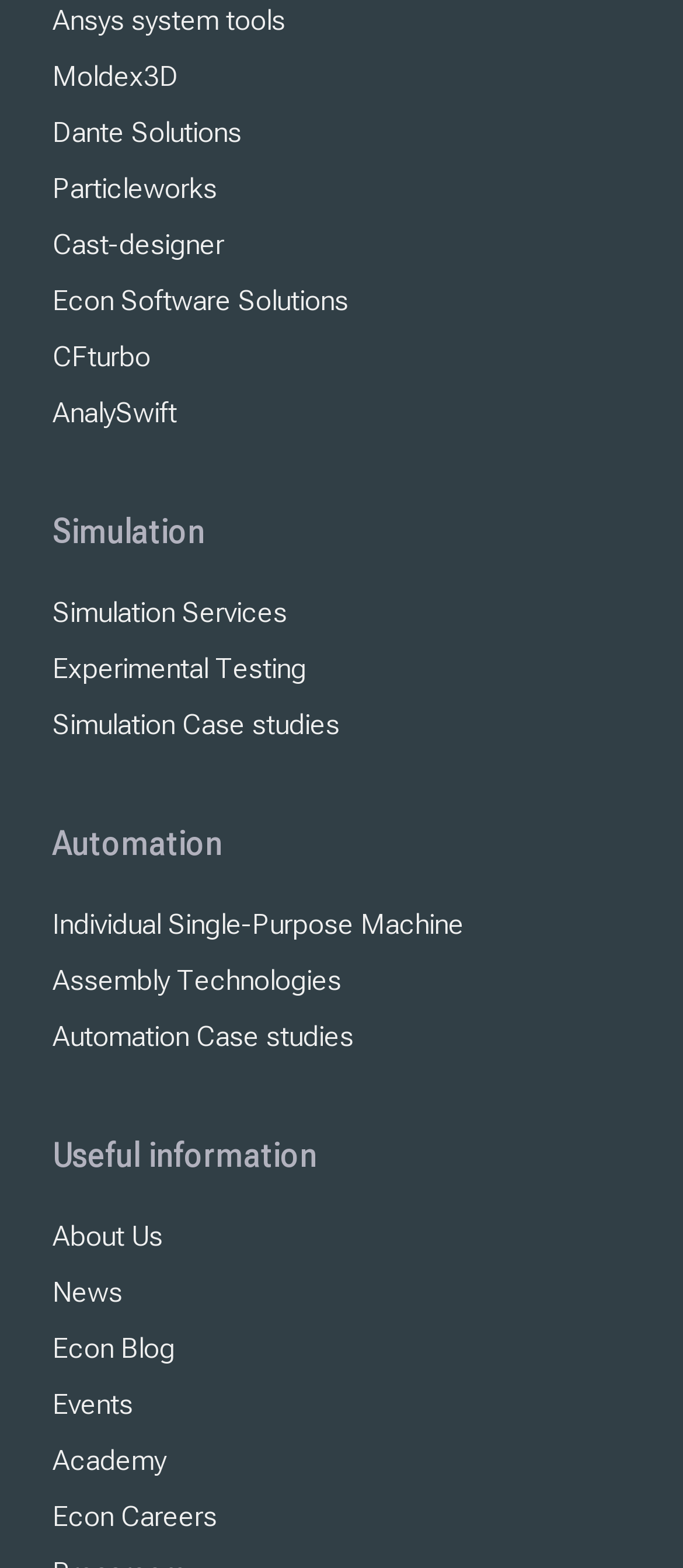Determine the bounding box coordinates of the section I need to click to execute the following instruction: "Follow on Facebook". Provide the coordinates as four float numbers between 0 and 1, i.e., [left, top, right, bottom].

None